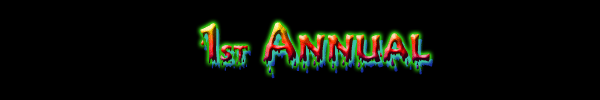Offer an in-depth description of the image shown.

The image prominently features the text "1st Annual" rendered in a vibrant, spooky font that evokes a Halloween theme. The lettering is designed in bold colors—mainly reds and greens—against a dark background, creating a striking contrast that captures attention. The aesthetic suggests a festive atmosphere, likely tied to an event celebrating Halloween or a similar occasion. This text could be part of promotional materials for the "first annual Halloween Radioactive Event Cache," inviting participants to engage in an exciting experience filled with seasonal activities.